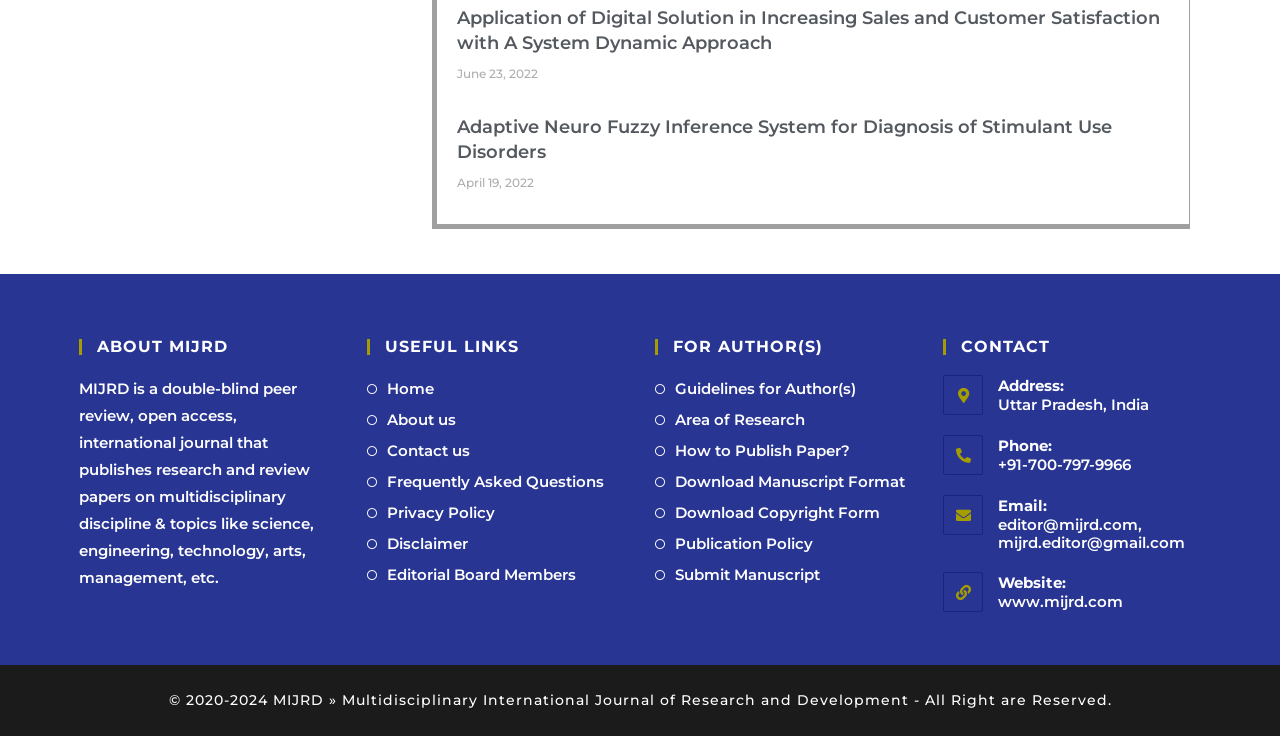Please find the bounding box coordinates of the element that must be clicked to perform the given instruction: "Visit the home page". The coordinates should be four float numbers from 0 to 1, i.e., [left, top, right, bottom].

[0.287, 0.509, 0.339, 0.546]